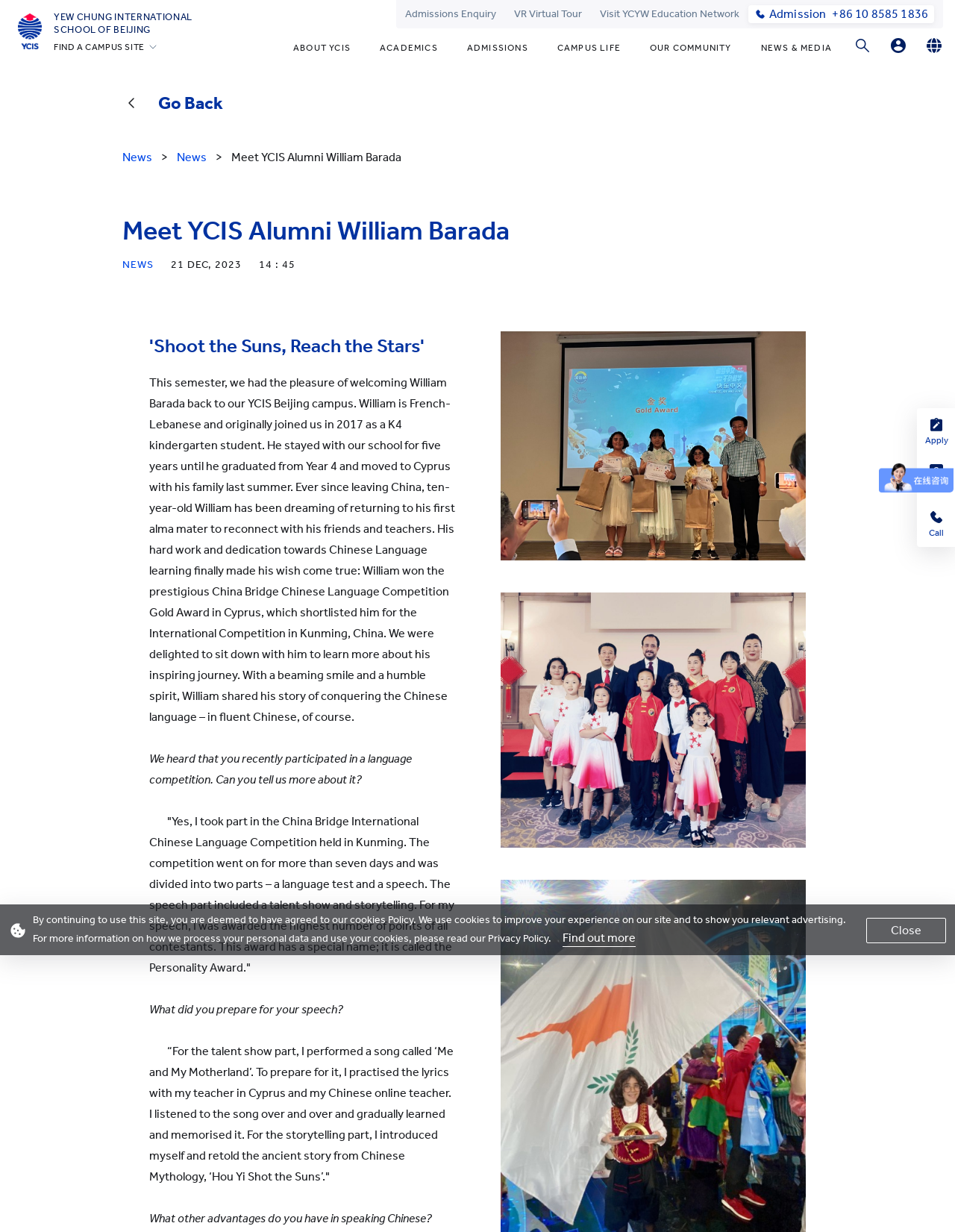Detail the features and information presented on the webpage.

The webpage is about YCIS Beijing, a school that welcomes alumni back to its campus. At the top left, there is a link to "YCIS Beijing" with an accompanying image. Below it, there is a link to "YEW CHUNG INTERNATIONAL SCHOOL OF BEIJING". On the top right, there are several links to different campus sites, including Hong Kong, Silicon Valley, and Beijing.

In the middle of the page, there is a section dedicated to a news article about William Barada, a YCIS alumni who won a prestigious China Bridge Chinese Language Competition Gold Award. The article is titled "Meet YCIS Alumni William Barada" and has a heading that says "'Shoot the Suns, Reach the Stars'". The article is divided into paragraphs, with William sharing his inspiring journey of conquering the Chinese language.

There are two images on the page, one above the article and one below it, but their contents are not specified. On the right side of the page, there are several links to different sections of the website, including Admissions Enquiry, VR Virtual Tour, and Visit YCYW Education Network. At the bottom of the page, there is a notice about the website's cookies policy and a link to find out more.

Overall, the webpage is focused on sharing the story of William Barada, a YCIS alumni who achieved great success in a Chinese language competition, and providing links to different sections of the website.